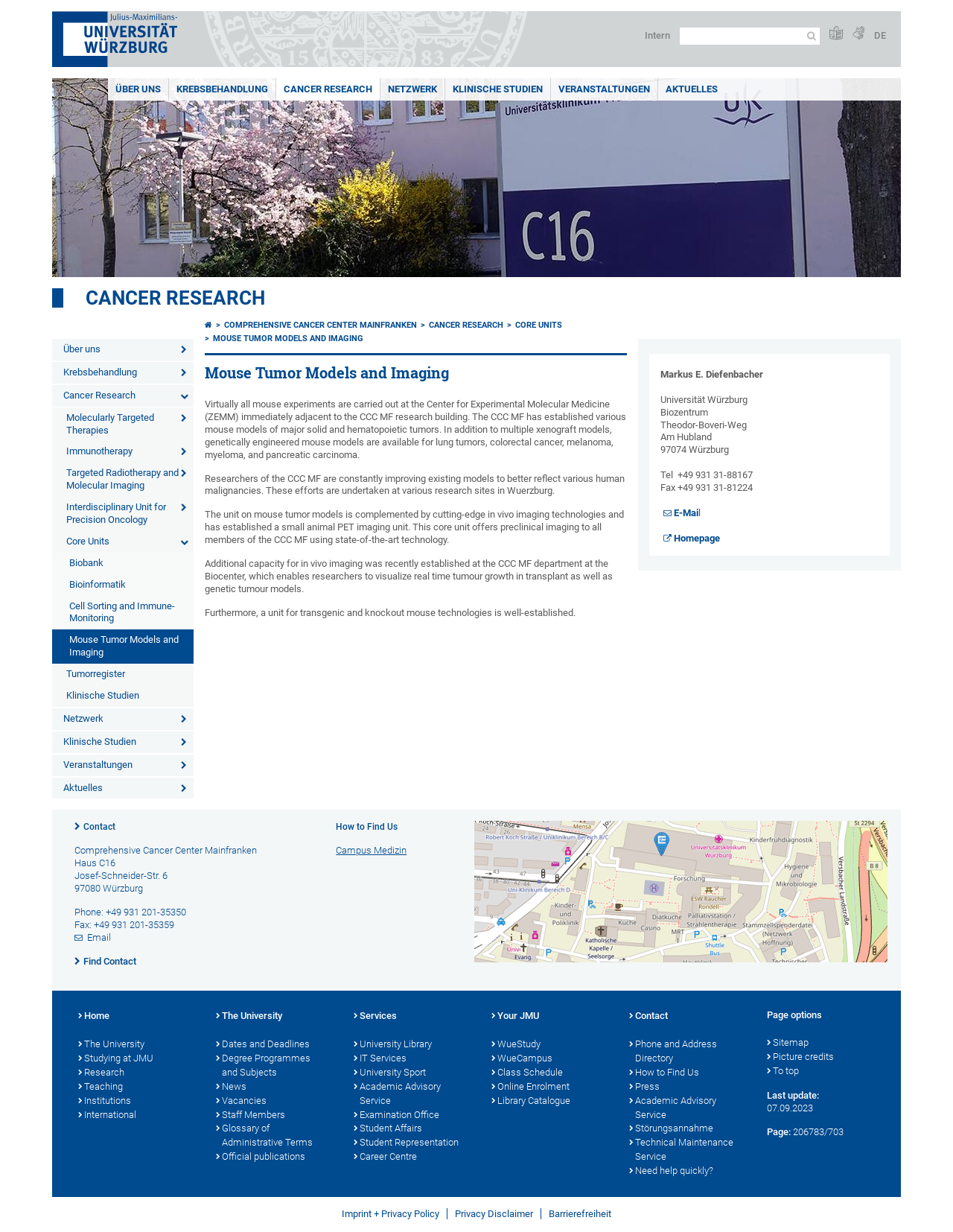Please find the bounding box coordinates of the element that needs to be clicked to perform the following instruction: "Learn about the company". The bounding box coordinates should be four float numbers between 0 and 1, represented as [left, top, right, bottom].

None